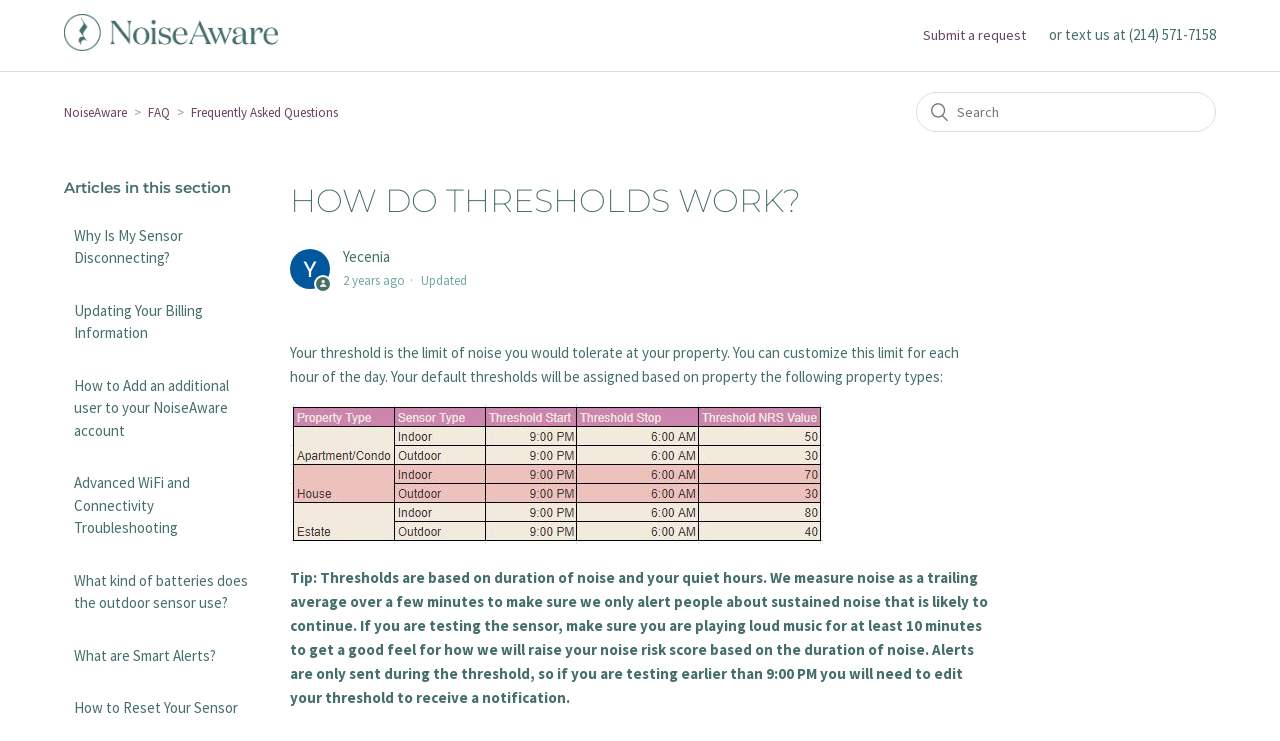Identify the bounding box of the HTML element described here: "Frequently Asked Questions". Provide the coordinates as four float numbers between 0 and 1: [left, top, right, bottom].

[0.149, 0.14, 0.264, 0.163]